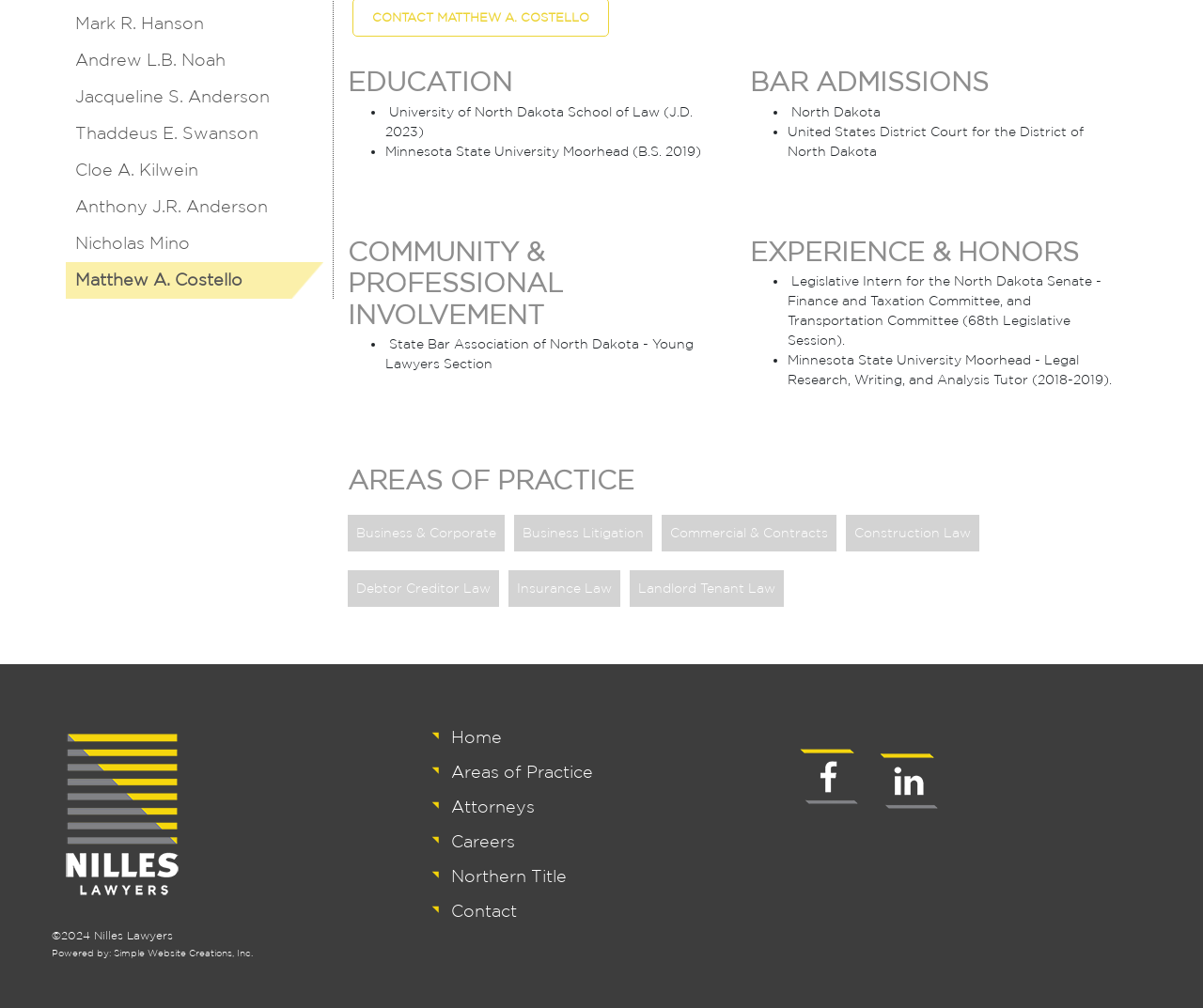Identify the bounding box for the element characterized by the following description: "Business Litigation".

[0.427, 0.511, 0.542, 0.547]